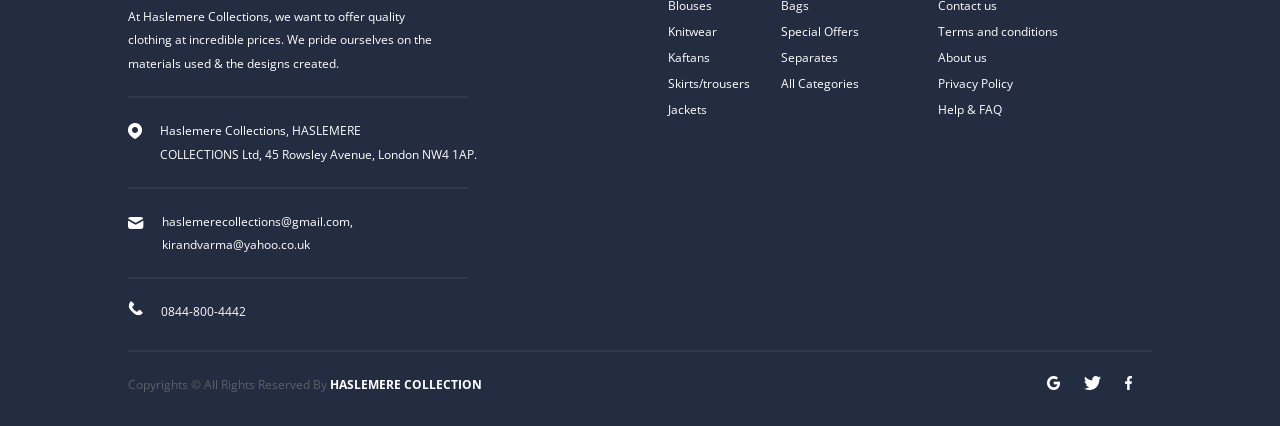Please identify the bounding box coordinates of the clickable area that will fulfill the following instruction: "Contact us via email". The coordinates should be in the format of four float numbers between 0 and 1, i.e., [left, top, right, bottom].

[0.127, 0.499, 0.273, 0.539]